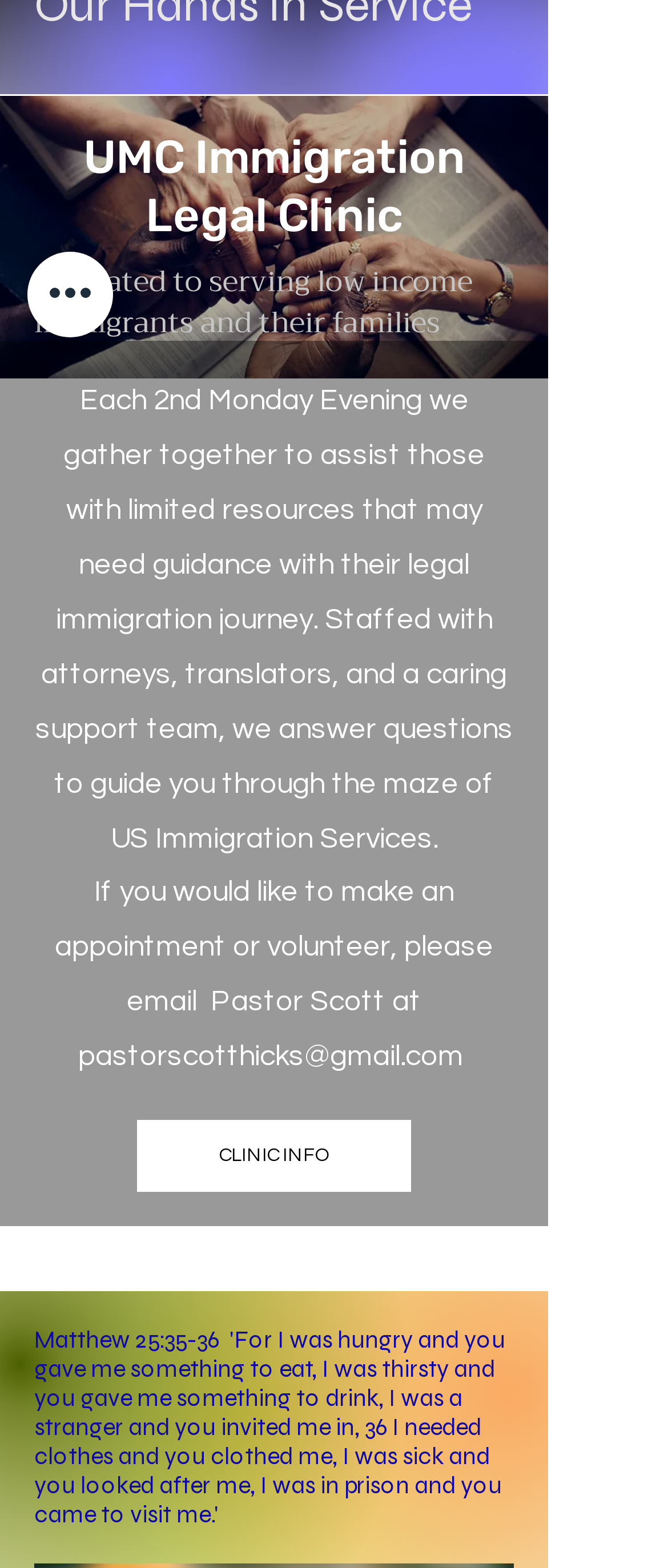Determine the bounding box for the UI element as described: "CLINIC INFO". The coordinates should be represented as four float numbers between 0 and 1, formatted as [left, top, right, bottom].

[0.205, 0.715, 0.615, 0.76]